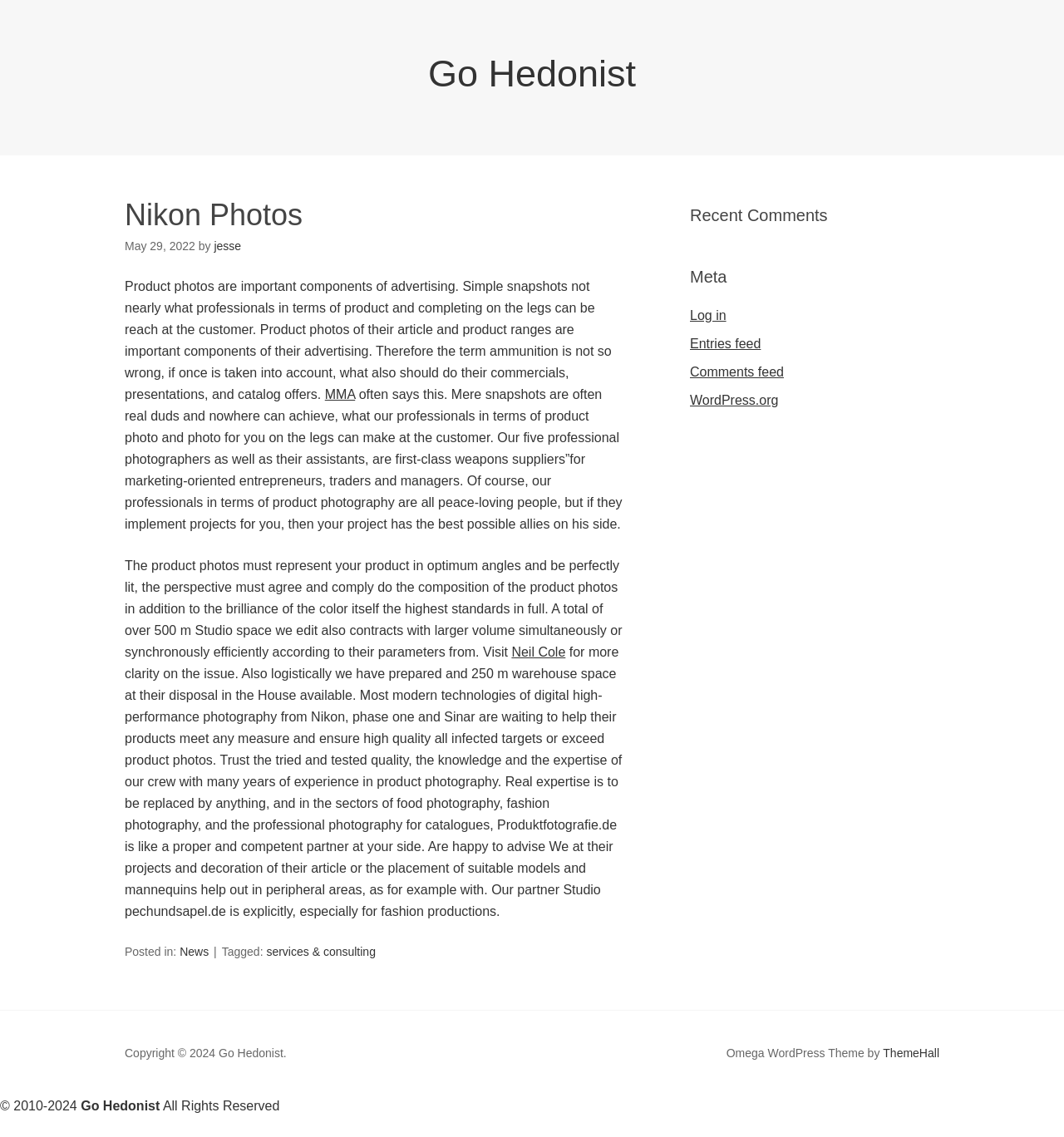Determine the bounding box coordinates of the section to be clicked to follow the instruction: "Read the article by jesse". The coordinates should be given as four float numbers between 0 and 1, formatted as [left, top, right, bottom].

[0.201, 0.211, 0.227, 0.222]